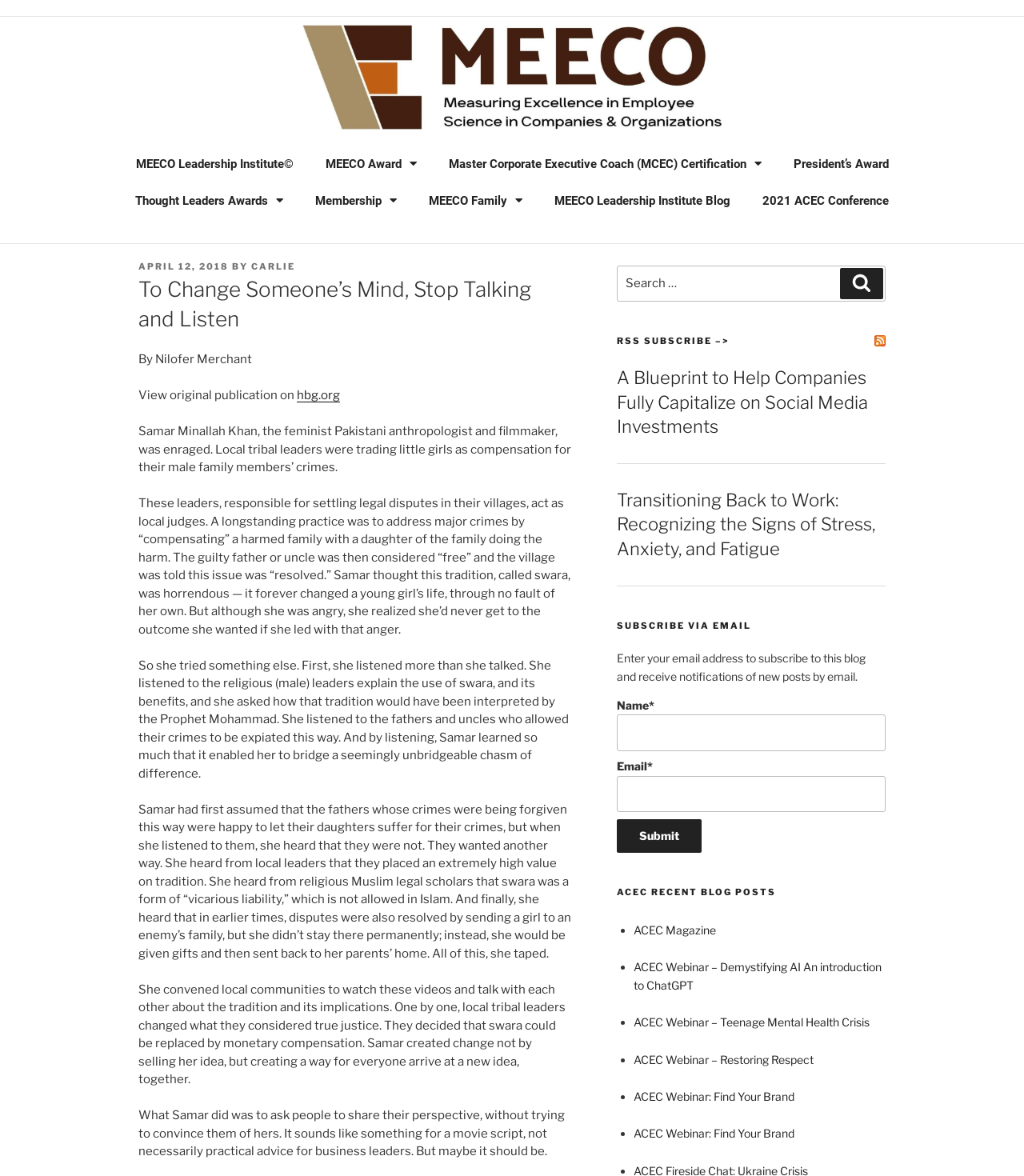Pinpoint the bounding box coordinates for the area that should be clicked to perform the following instruction: "View the original publication on hbg.org".

[0.29, 0.33, 0.332, 0.342]